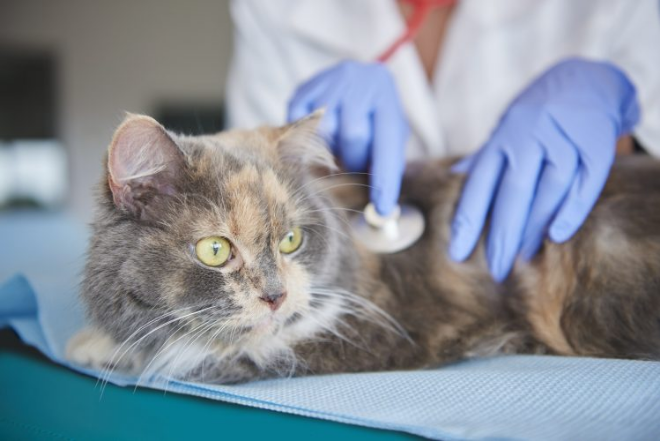Provide a brief response to the question below using one word or phrase:
Why are regular veterinary checkups important for pets?

To ensure their well-being